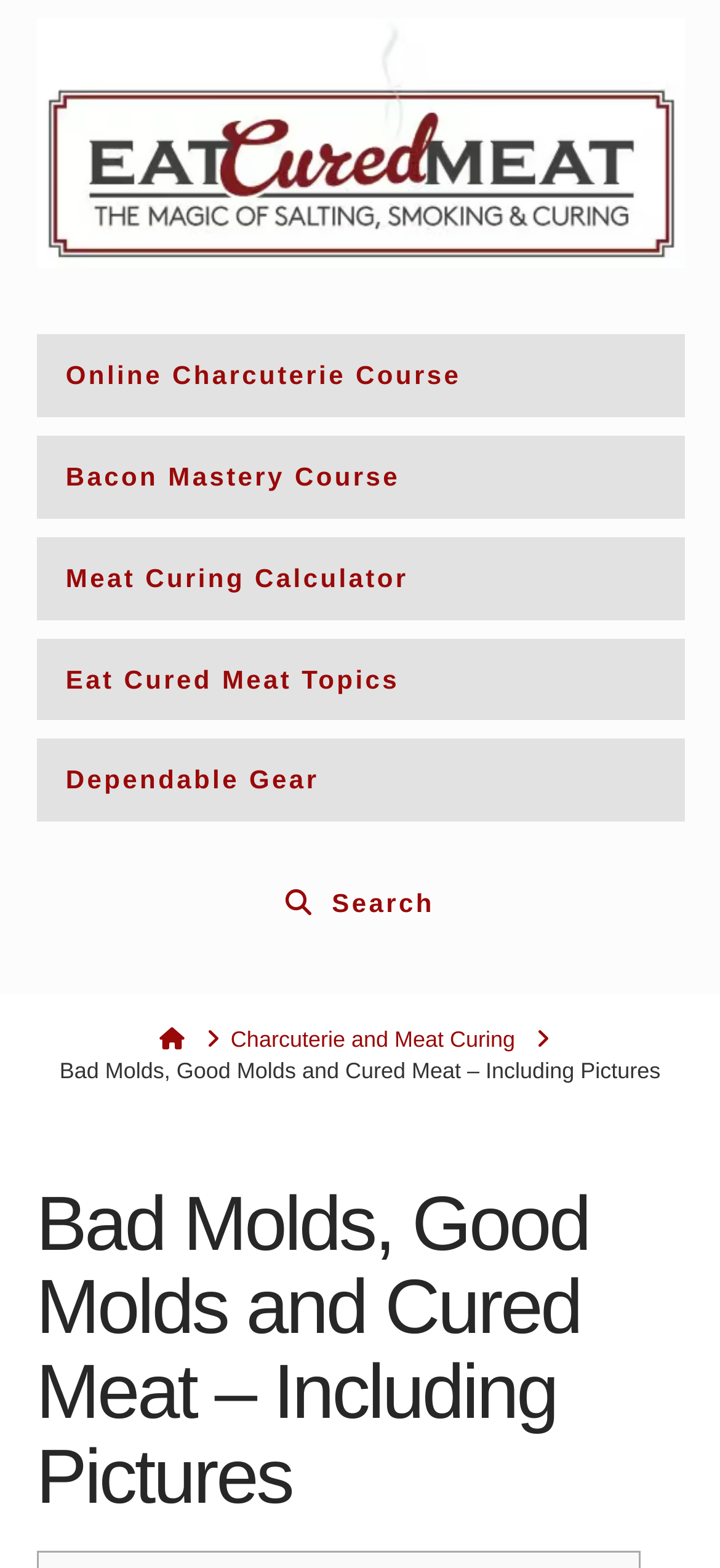Generate the text content of the main headline of the webpage.

Bad Molds, Good Molds and Cured Meat – Including Pictures